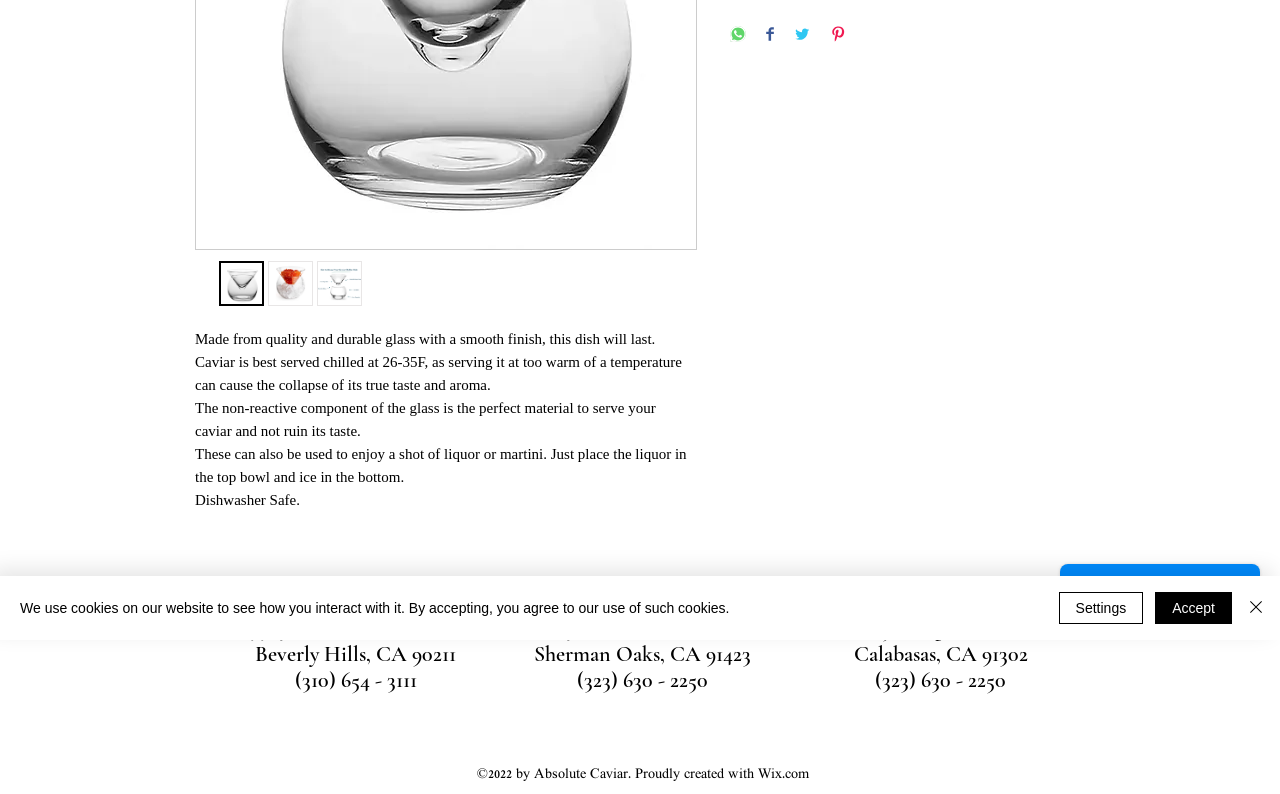Identify the bounding box for the UI element that is described as follows: "Accept".

[0.902, 0.746, 0.962, 0.786]